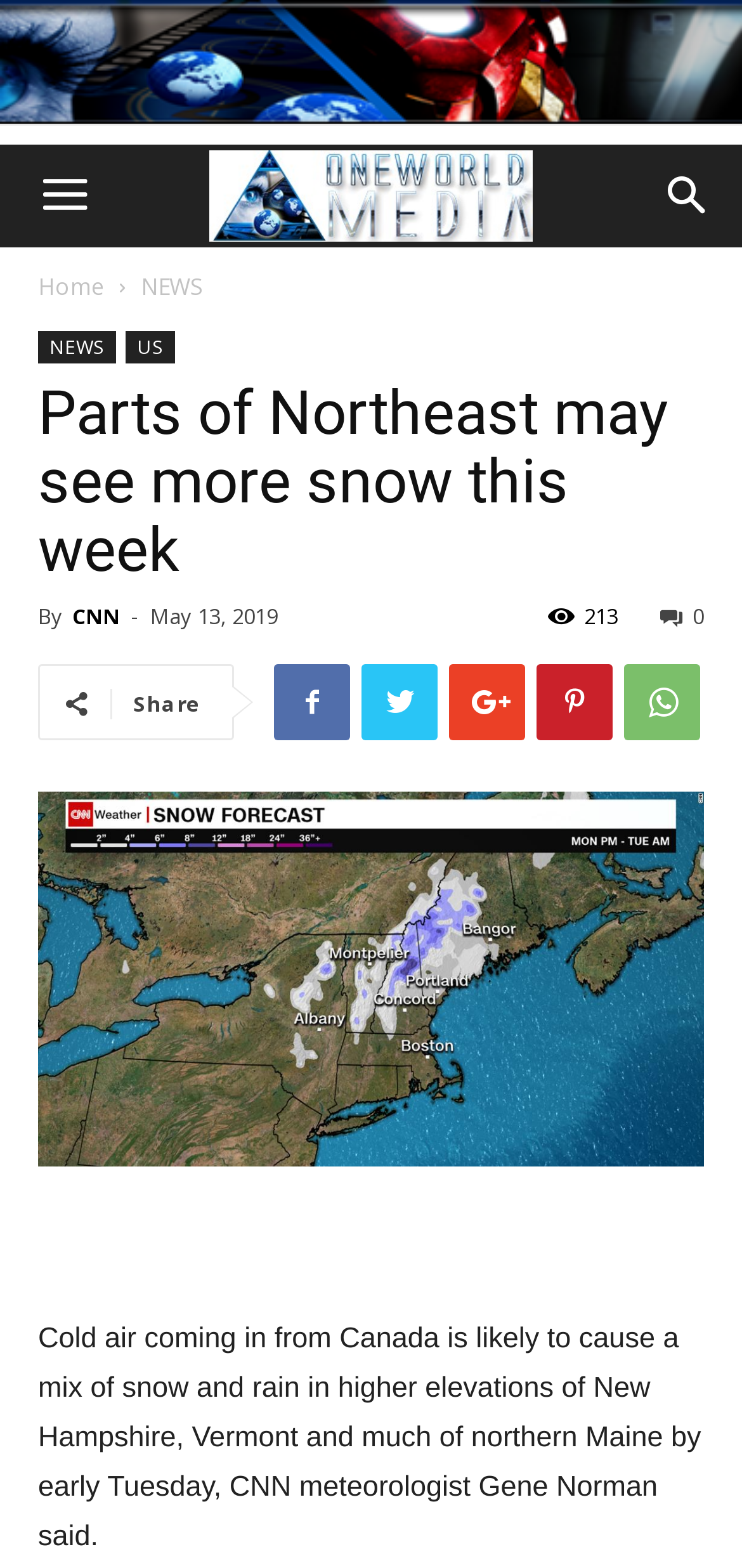Please identify the bounding box coordinates of the element's region that needs to be clicked to fulfill the following instruction: "Click the NEWS link". The bounding box coordinates should consist of four float numbers between 0 and 1, i.e., [left, top, right, bottom].

[0.19, 0.172, 0.272, 0.193]